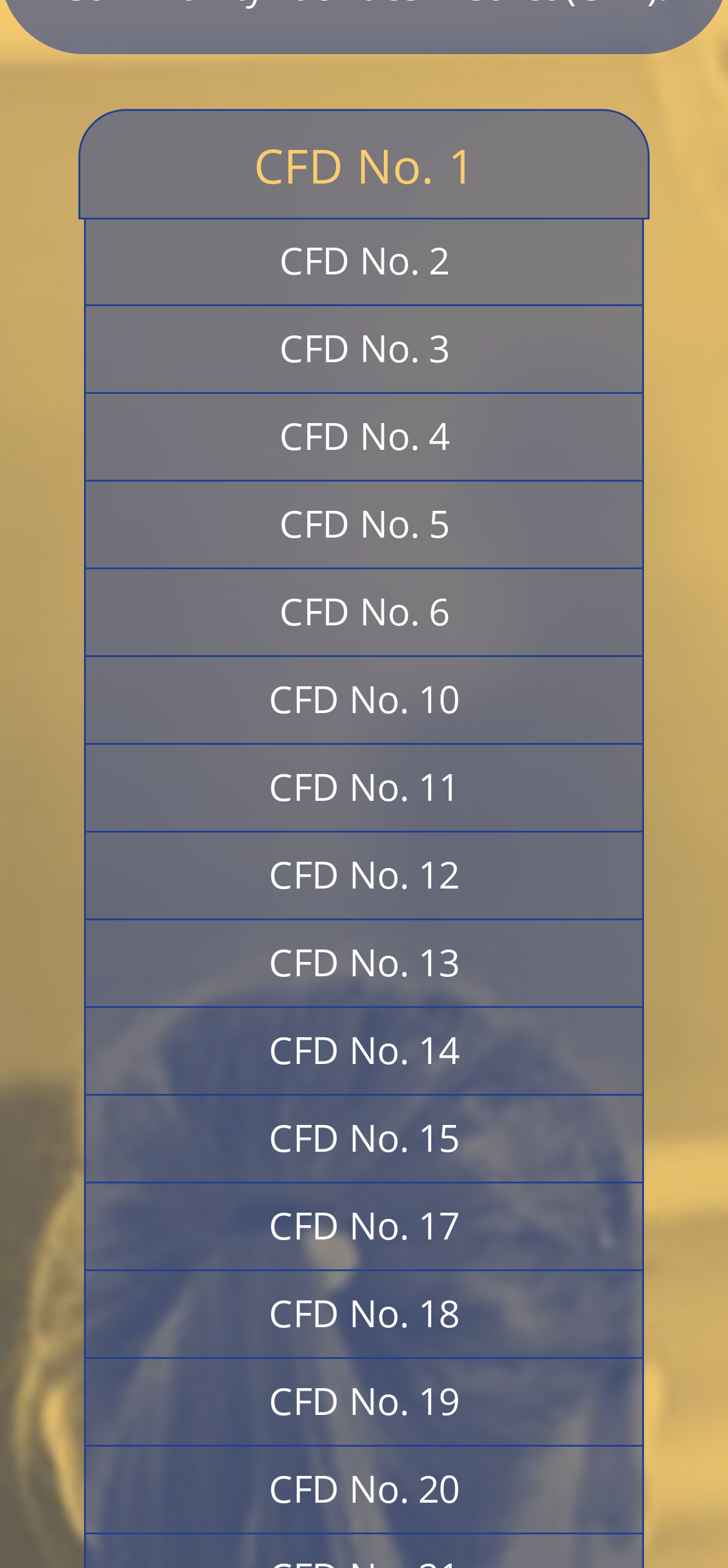What is the horizontal position of all list items?
Please look at the screenshot and answer using one word or phrase.

Centered